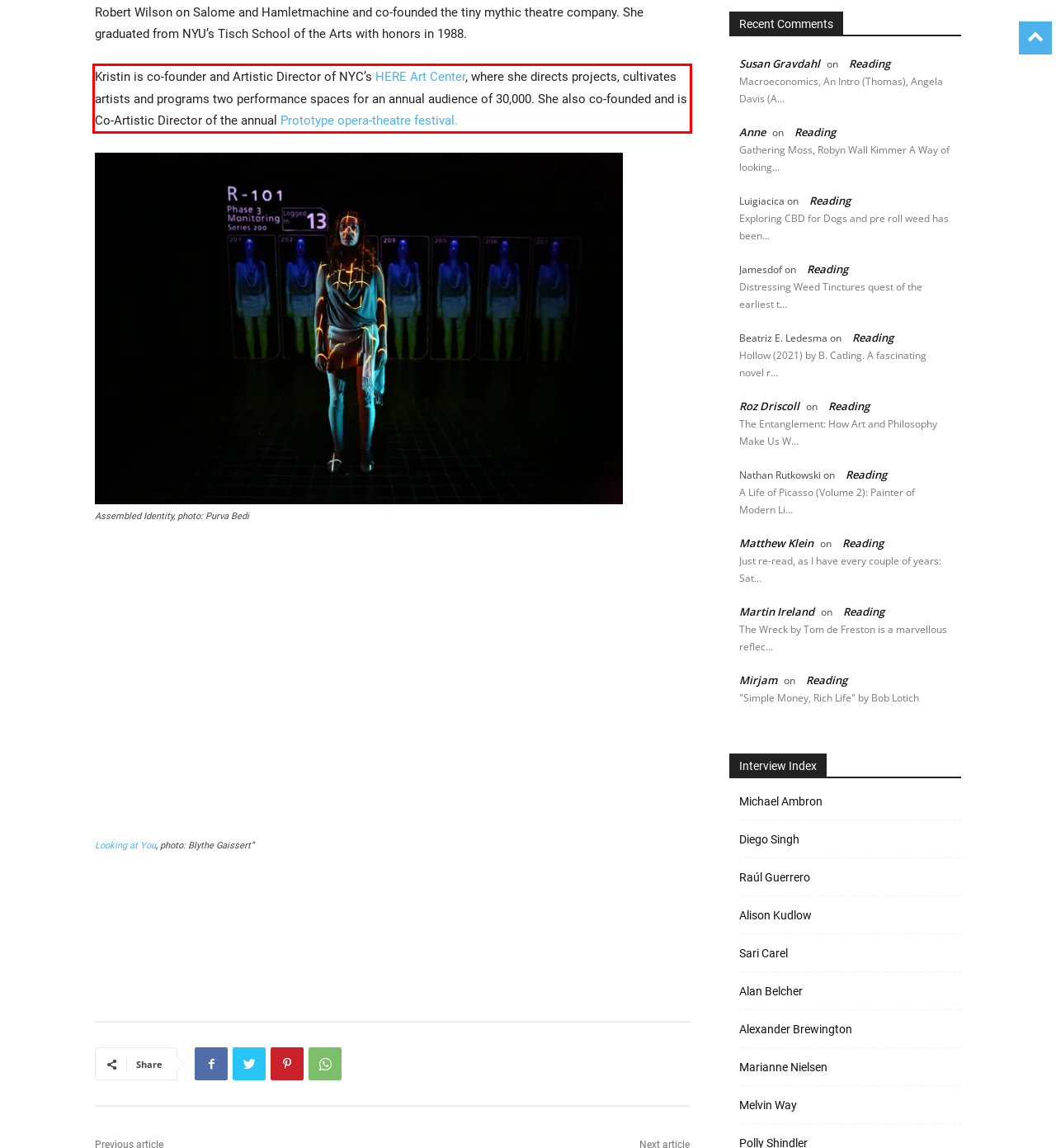Identify and extract the text within the red rectangle in the screenshot of the webpage.

Kristin is co-founder and Artistic Director of NYC’s HERE Art Center, where she directs projects, cultivates artists and programs two performance spaces for an annual audience of 30,000. She also co-founded and is Co-Artistic Director of the annual Prototype opera-theatre festival.